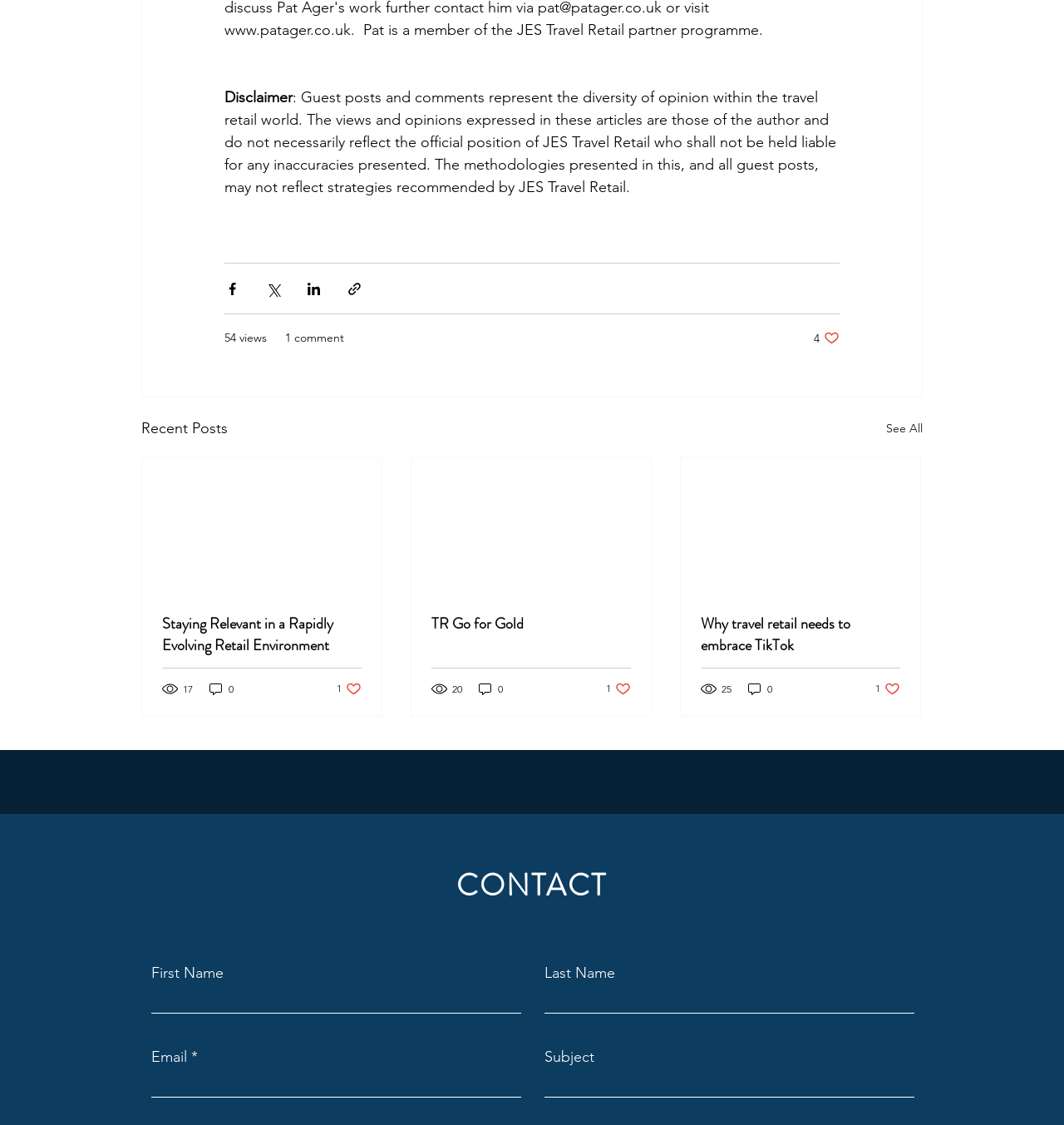Provide the bounding box coordinates for the area that should be clicked to complete the instruction: "Read article 'Staying Relevant in a Rapidly Evolving Retail Environment'".

[0.152, 0.545, 0.34, 0.583]